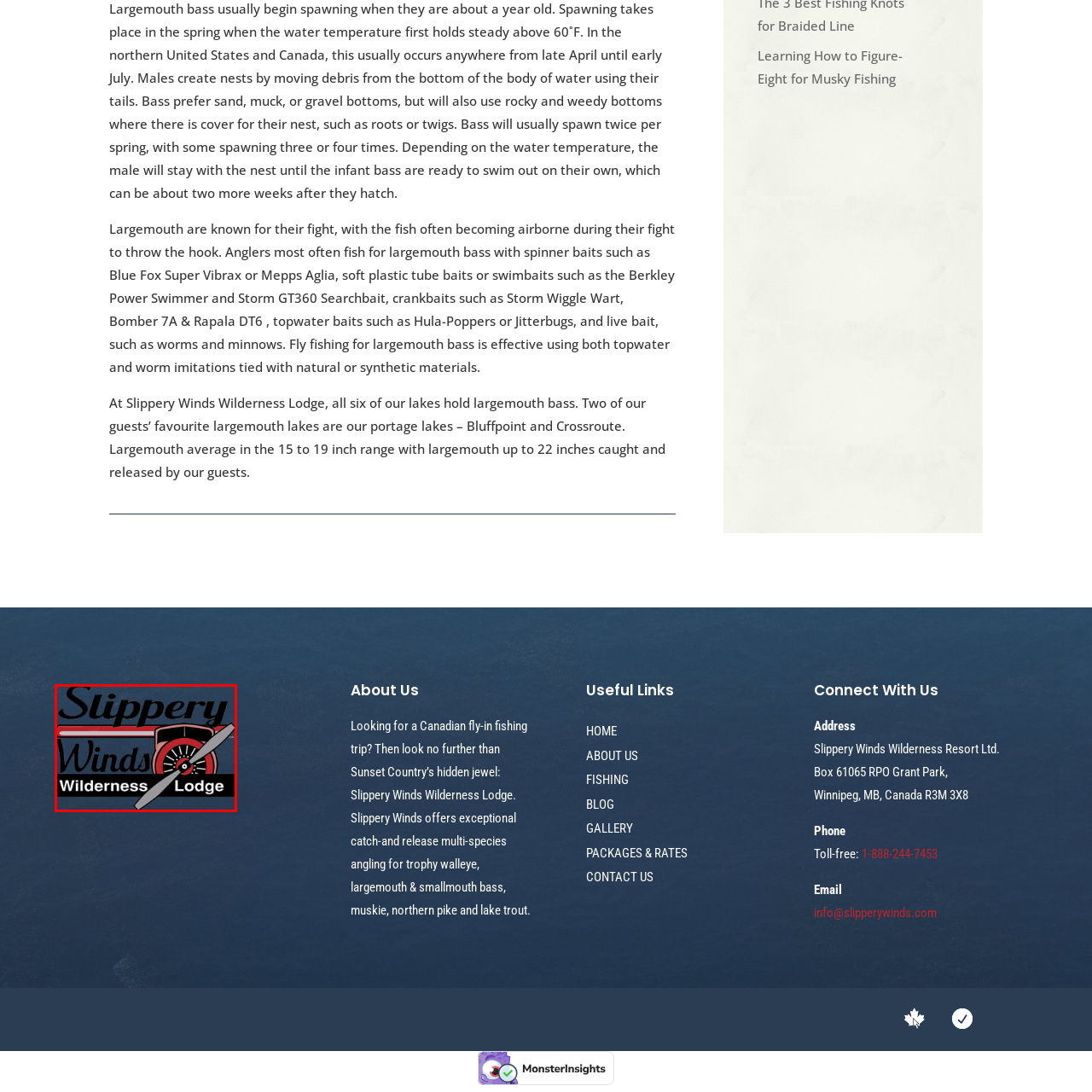Describe extensively the image content marked by the red bounding box.

The image displays the logo of "Slippery Winds Wilderness Lodge," showcasing an inviting design that reflects the lodge's connection to nature and outdoor activities. The logo features a vintage aircraft propeller, symbolizing the lodge's accessibility and adventure opportunities in remote Canadian wilderness. The bold, stylized text emphasizes the lodge's name, "Slippery Winds," prominently placed in a striking red color, contrasted against a dark background, while "Wilderness Lodge" is presented below in a more understated font. This logo captures the essence of an inviting retreat, perfect for anglers and outdoor enthusiasts seeking memorable fishing experiences in the picturesque settings of Sunset Country.